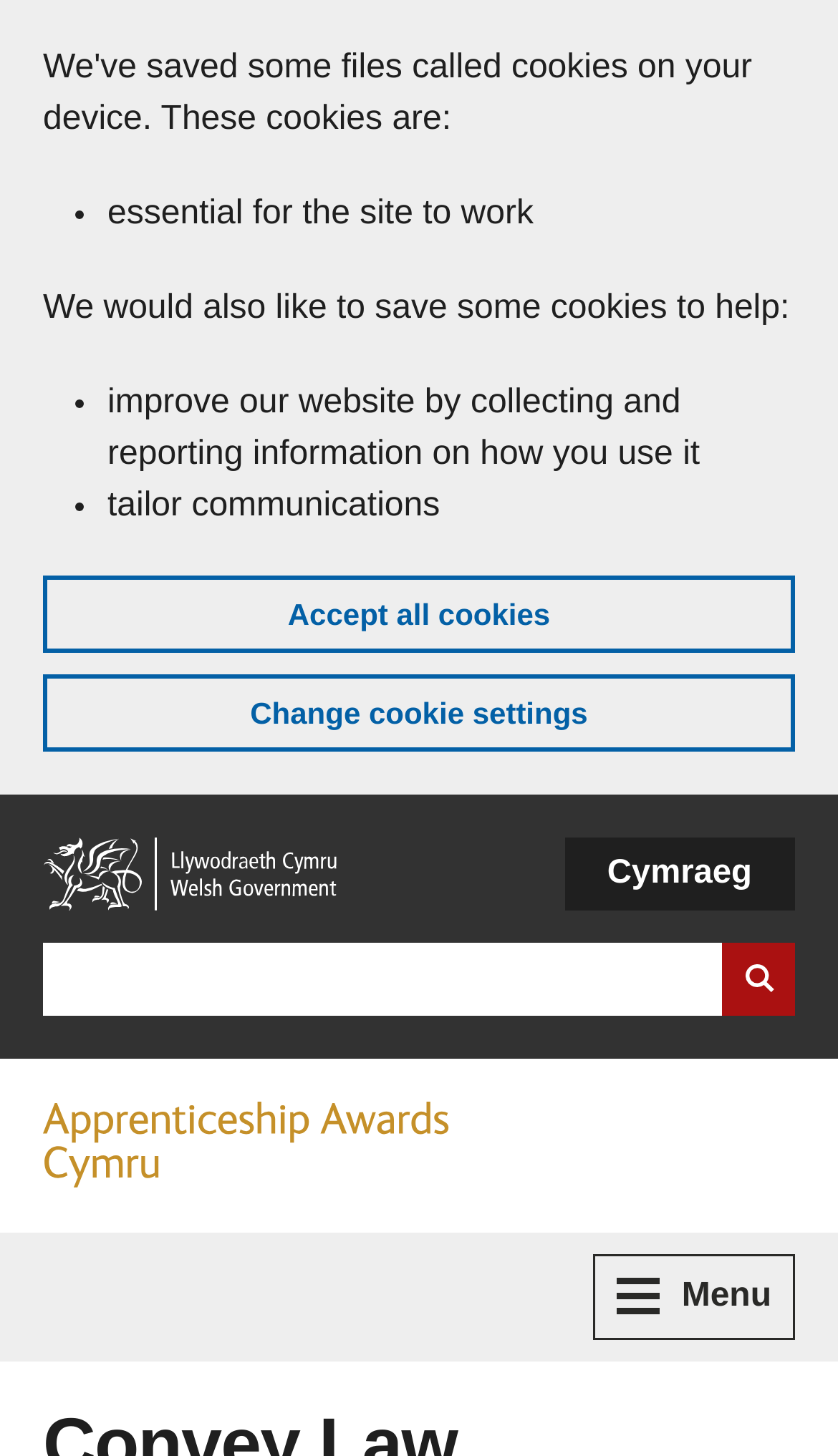Please determine the bounding box coordinates of the element to click in order to execute the following instruction: "View Apprenticeship Awards Cymru". The coordinates should be four float numbers between 0 and 1, specified as [left, top, right, bottom].

[0.051, 0.757, 0.949, 0.817]